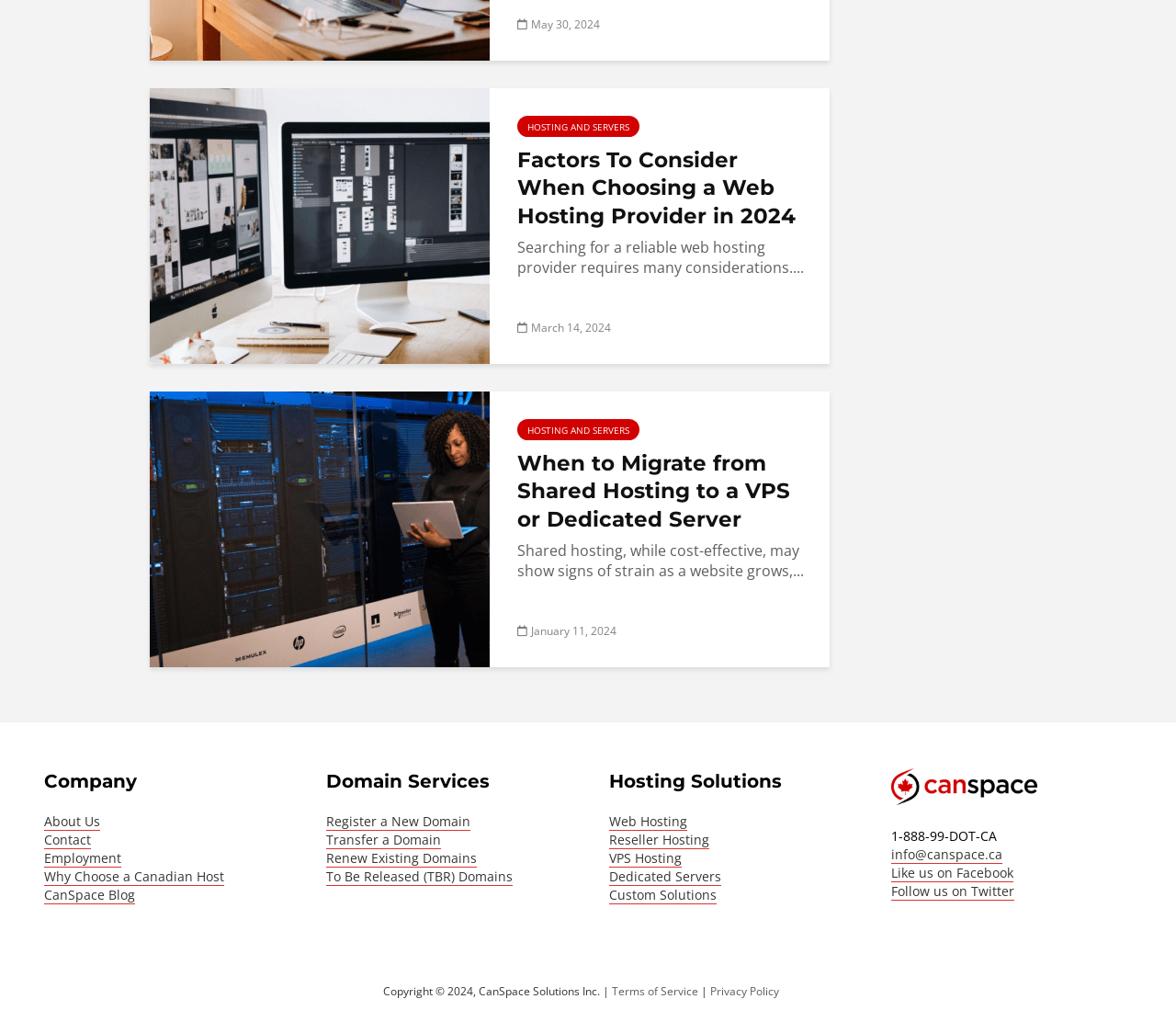What is the phone number displayed on the webpage?
Refer to the image and provide a concise answer in one word or phrase.

1-888-99-DOT-CA